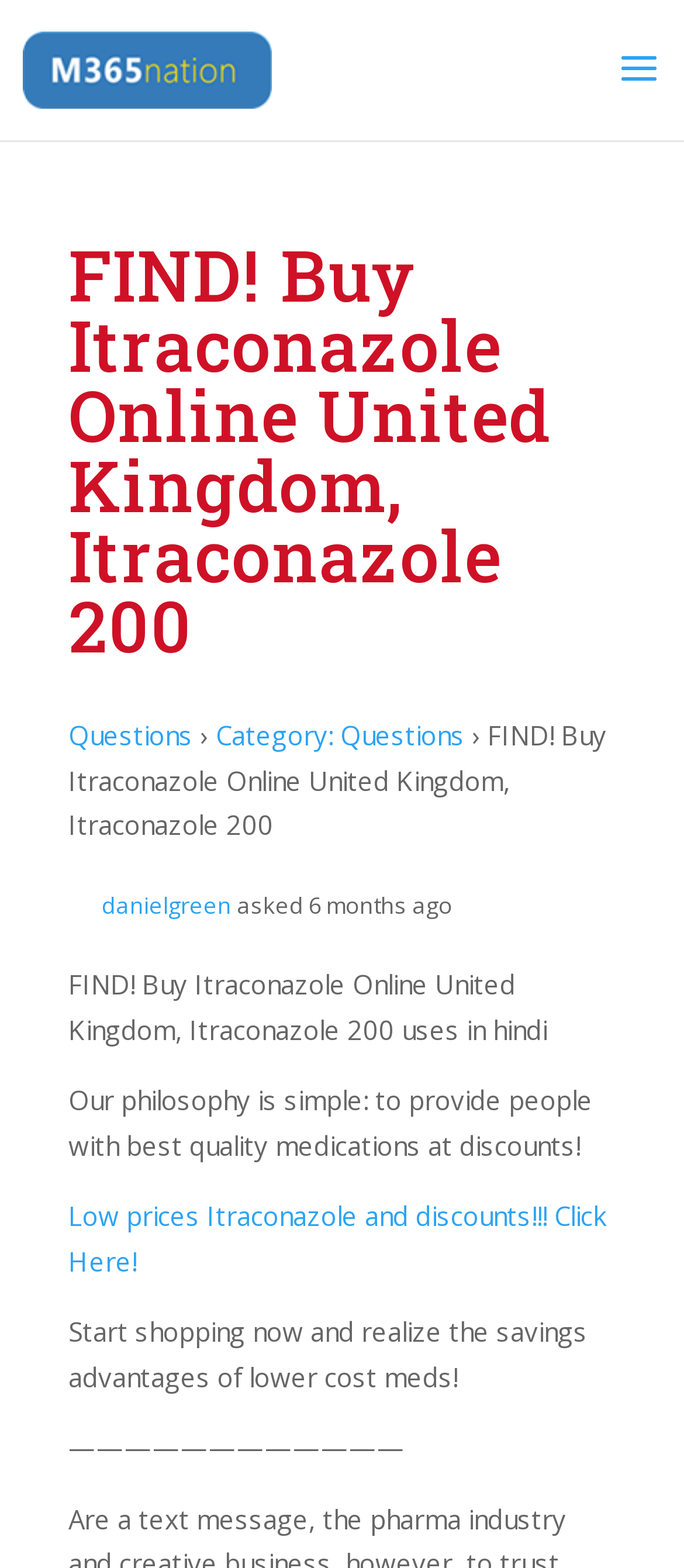Give a detailed overview of the webpage's appearance and contents.

The webpage appears to be a platform for purchasing medications, specifically Itraconazole, with a focus on discounts and quality products. At the top left, there is a logo image and a link to "Microsoft 365 Nation". Below this, there is a search bar that spans almost the entire width of the page.

The main content of the page is divided into sections. The first section has a heading that reads "FIND! Buy Itraconazole Online United Kingdom, Itraconazole 200" and is positioned near the top of the page. Below this heading, there are links to "Questions" and "Category: Questions", with a right-facing arrow symbol between them.

Further down, there is a section that appears to be a question and answer forum. The first question is asked by "danielgreen" and is dated 6 months ago. The question is "FIND! Buy Itraconazole Online United Kingdom, Itraconazole 200 uses in hindi". Below this, there is a paragraph of text that outlines the philosophy of the platform, which is to provide high-quality medications at discounted prices.

The next section contains a promotional message, with a link to "Low prices Itraconazole and discounts!!! Click Here!" and a call to action to start shopping and realize the savings advantages of lower-cost medications. Finally, there is a horizontal line that separates the main content from the bottom of the page.